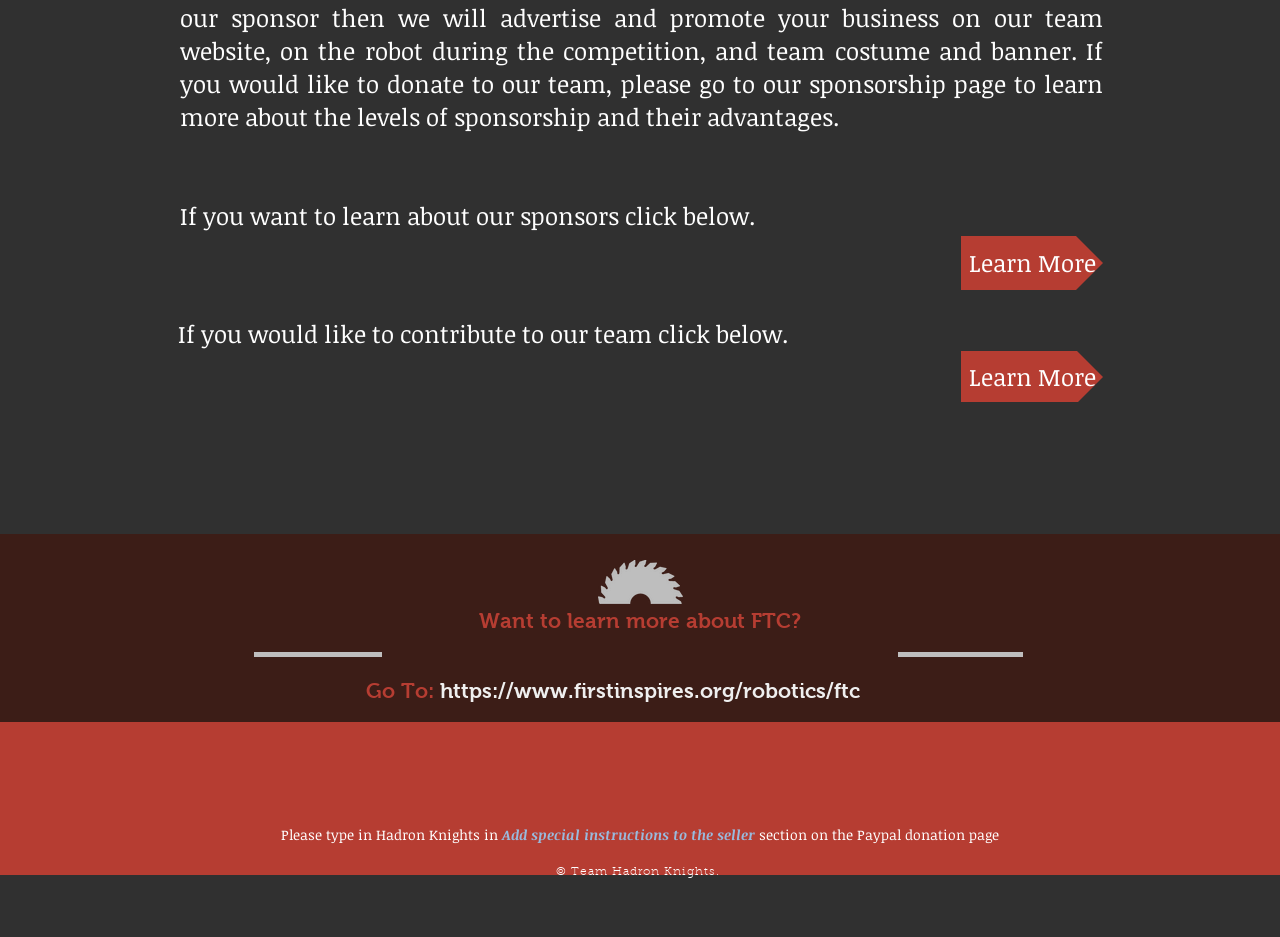Find the bounding box coordinates of the UI element according to this description: "https://www.firstinspires.org/robotics/ftc".

[0.344, 0.725, 0.672, 0.749]